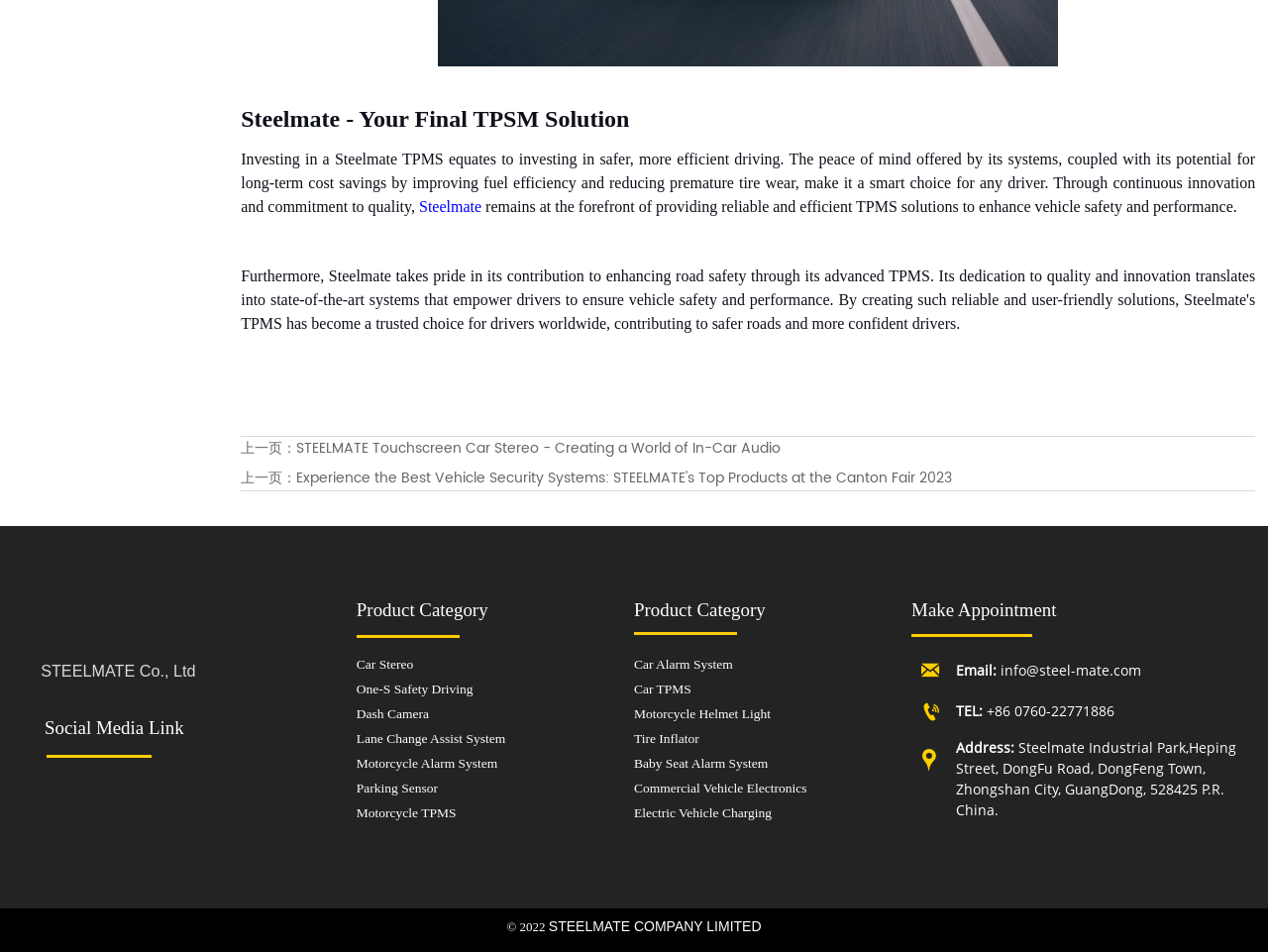What is the company name at the bottom of the webpage?
By examining the image, provide a one-word or phrase answer.

STEELMATE COMPANY LIMITED